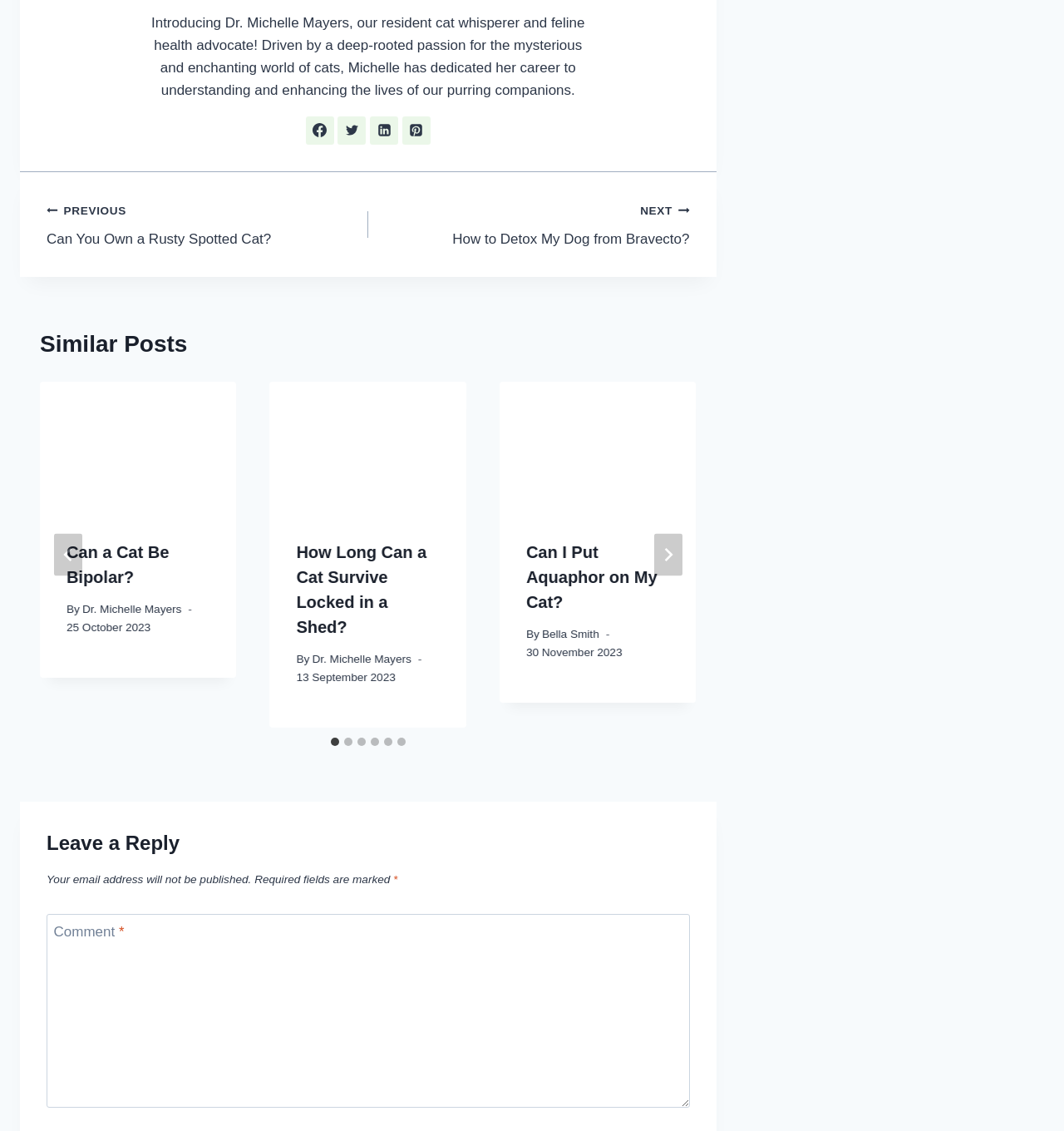What is the title of the first similar post?
Look at the image and respond with a one-word or short-phrase answer.

Can a Cat Be Bipolar?